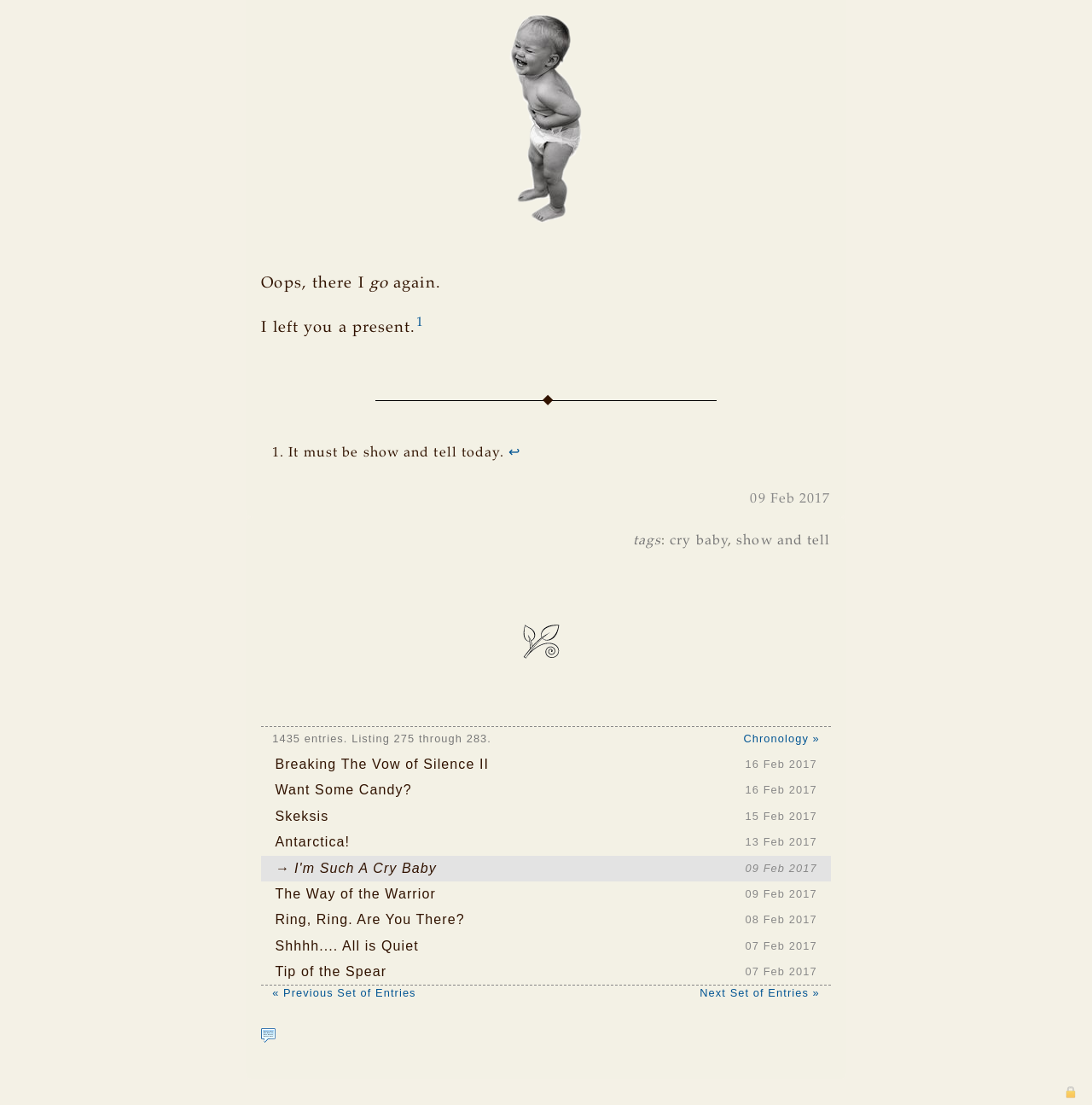Please identify the bounding box coordinates for the region that you need to click to follow this instruction: "View employment opportunities".

None